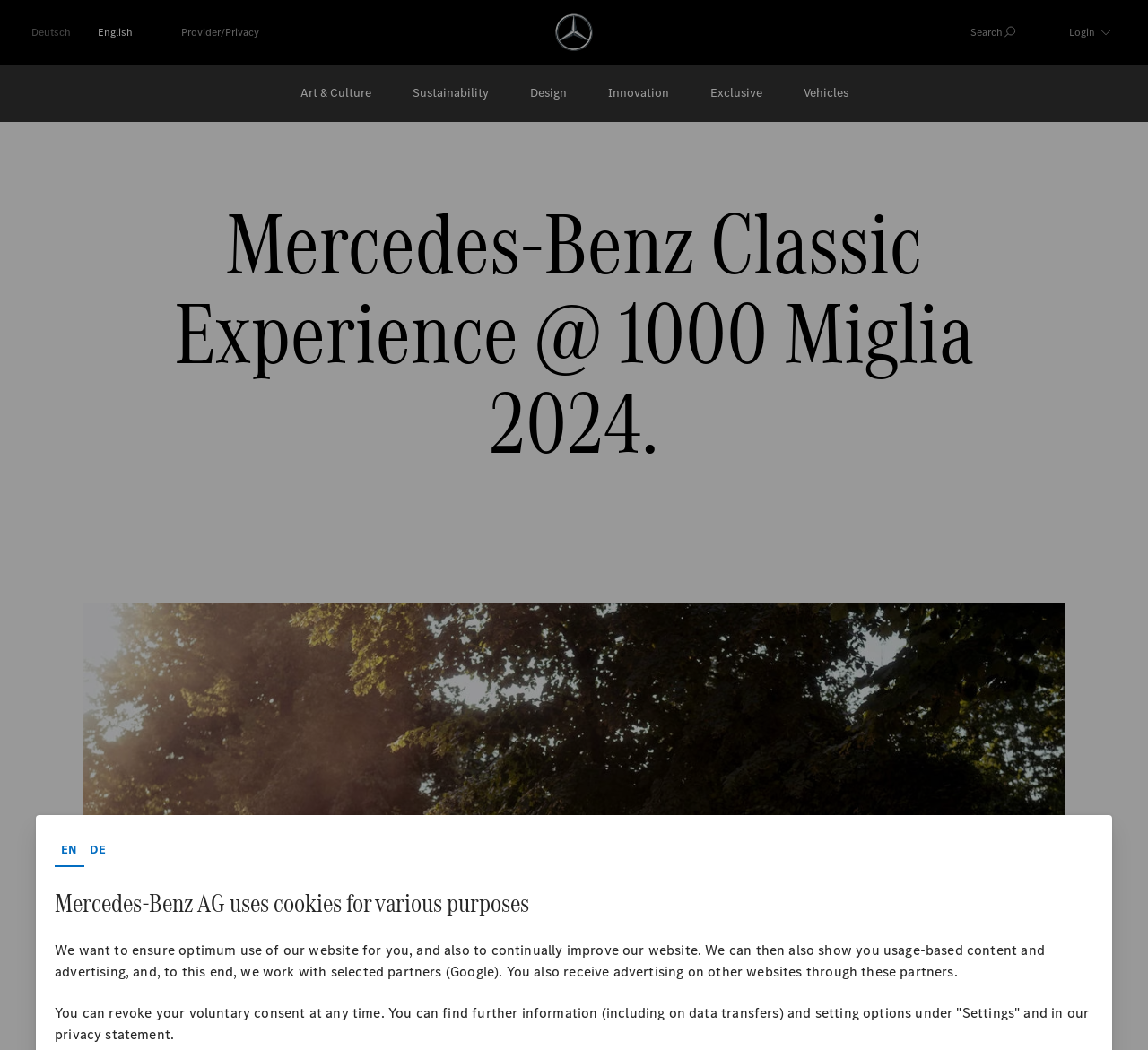Locate the bounding box coordinates of the clickable region necessary to complete the following instruction: "Explore Art & Culture". Provide the coordinates in the format of four float numbers between 0 and 1, i.e., [left, top, right, bottom].

[0.243, 0.061, 0.341, 0.116]